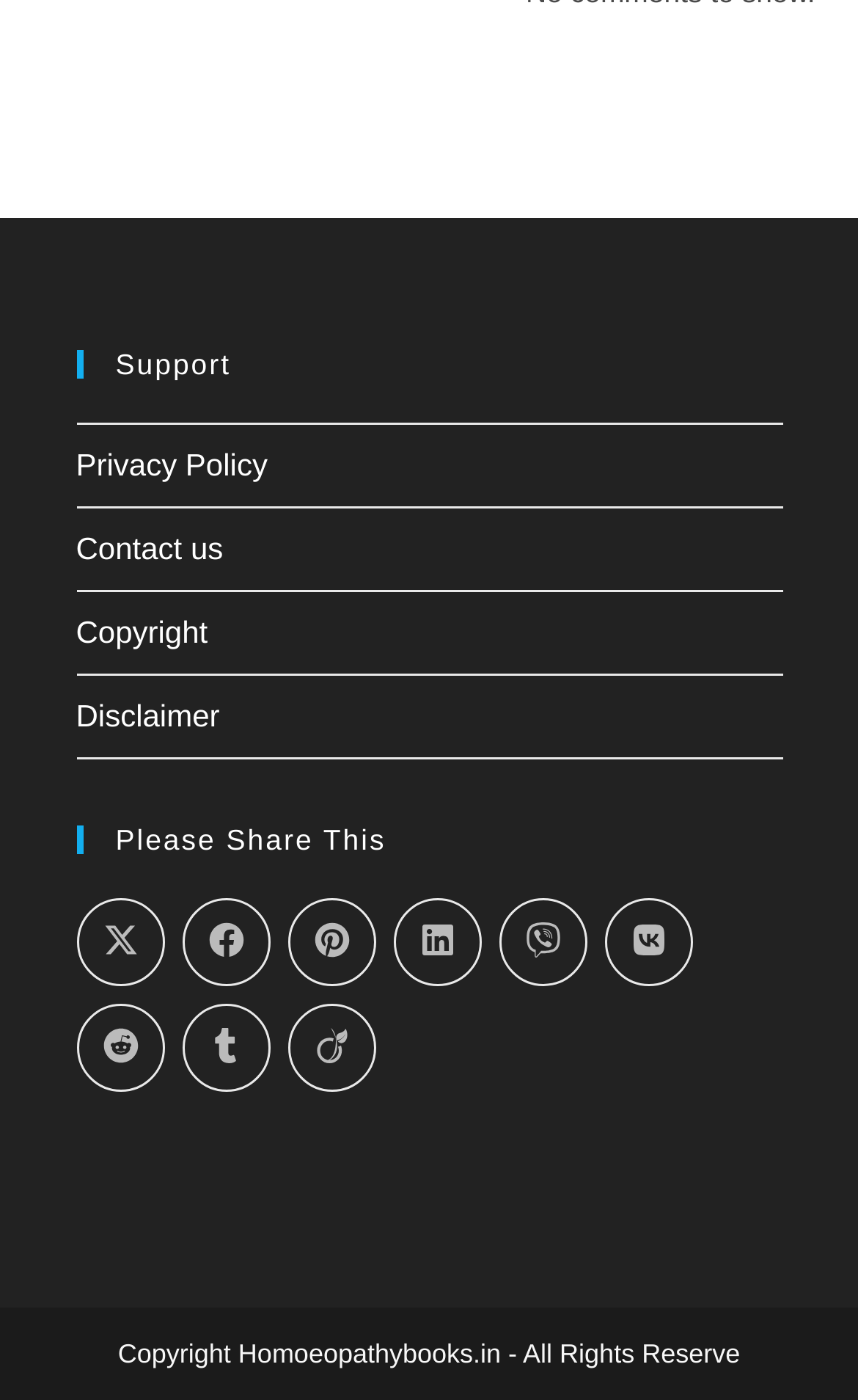Determine the bounding box for the described UI element: "title="Share on VK"".

[0.704, 0.642, 0.806, 0.705]